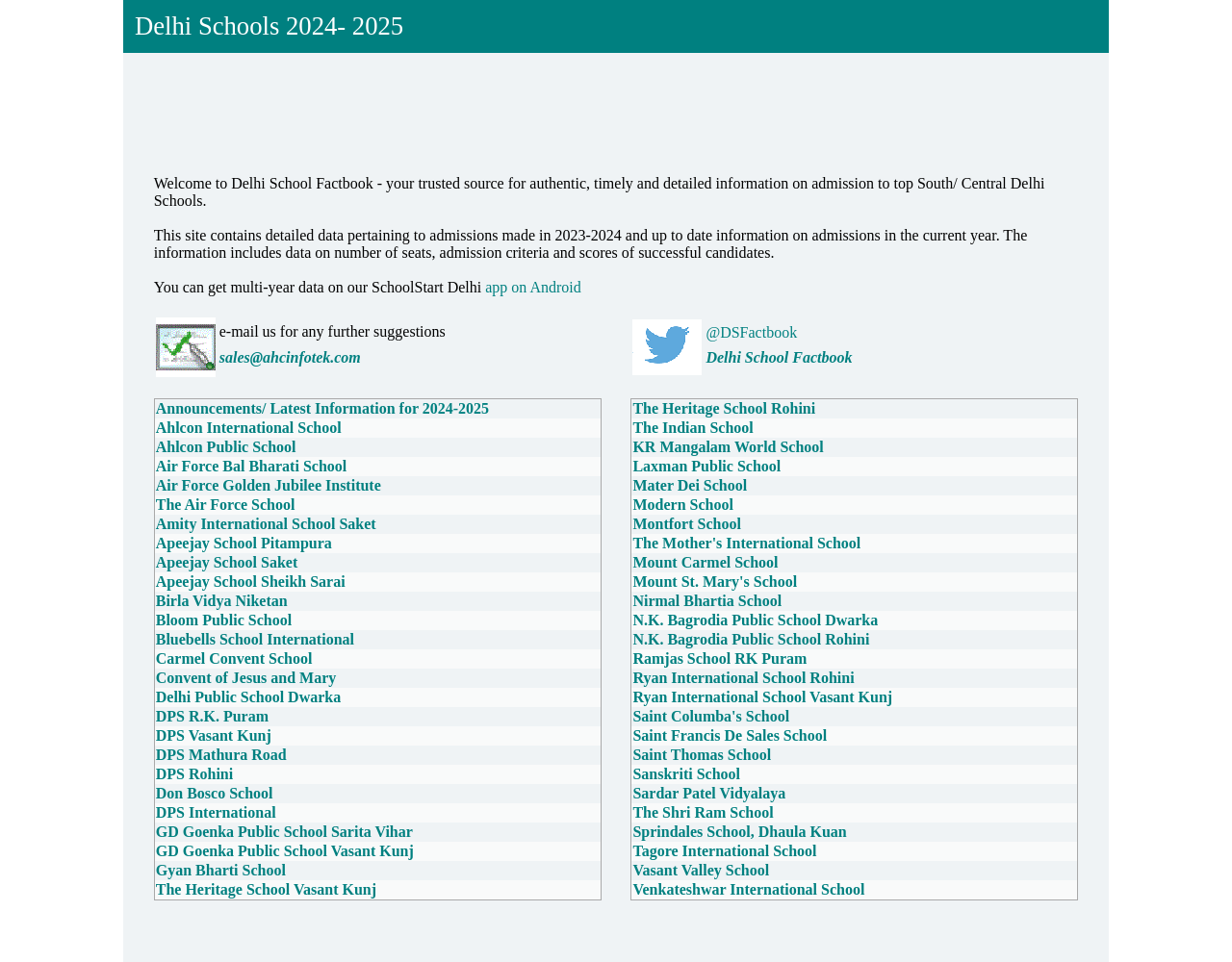Describe all the visual and textual components of the webpage comprehensively.

The webpage is titled "Delhi School Factbook" and appears to be a resource for information on schools in Delhi. At the top of the page, there is a layout table with a single row containing a cell with the title "Delhi Schools 2024-2025". Below this, there is an iframe taking up a significant portion of the page, labeled as an "Advertisement".

The main content of the page is divided into three sections. The first section is a layout table with a single row containing a cell with a paragraph of text describing the purpose of the Delhi School Factbook website. This text explains that the site provides detailed information on admissions to top schools in South and Central Delhi, including data on the number of seats, admission criteria, and scores of successful candidates.

The second section is another layout table with a single row containing two cells. The first cell contains an email address, "sales@ahcinfotek.com", with a link to send an email. The second cell contains a series of links to social media profiles, including Twitter and Facebook.

The third and main section of the page is a large table with multiple rows, each containing a link to a specific school's information page. The table has a header row with the title "Announcements/ Latest Information for 2024-2025". The subsequent rows list various schools, including Ahlcon International School, Ahlcon Public School, Air Force Bal Bharati School, and many others. Each school's name is a link to its respective information page. The table takes up most of the page's vertical space, suggesting that it is the primary content of the webpage.